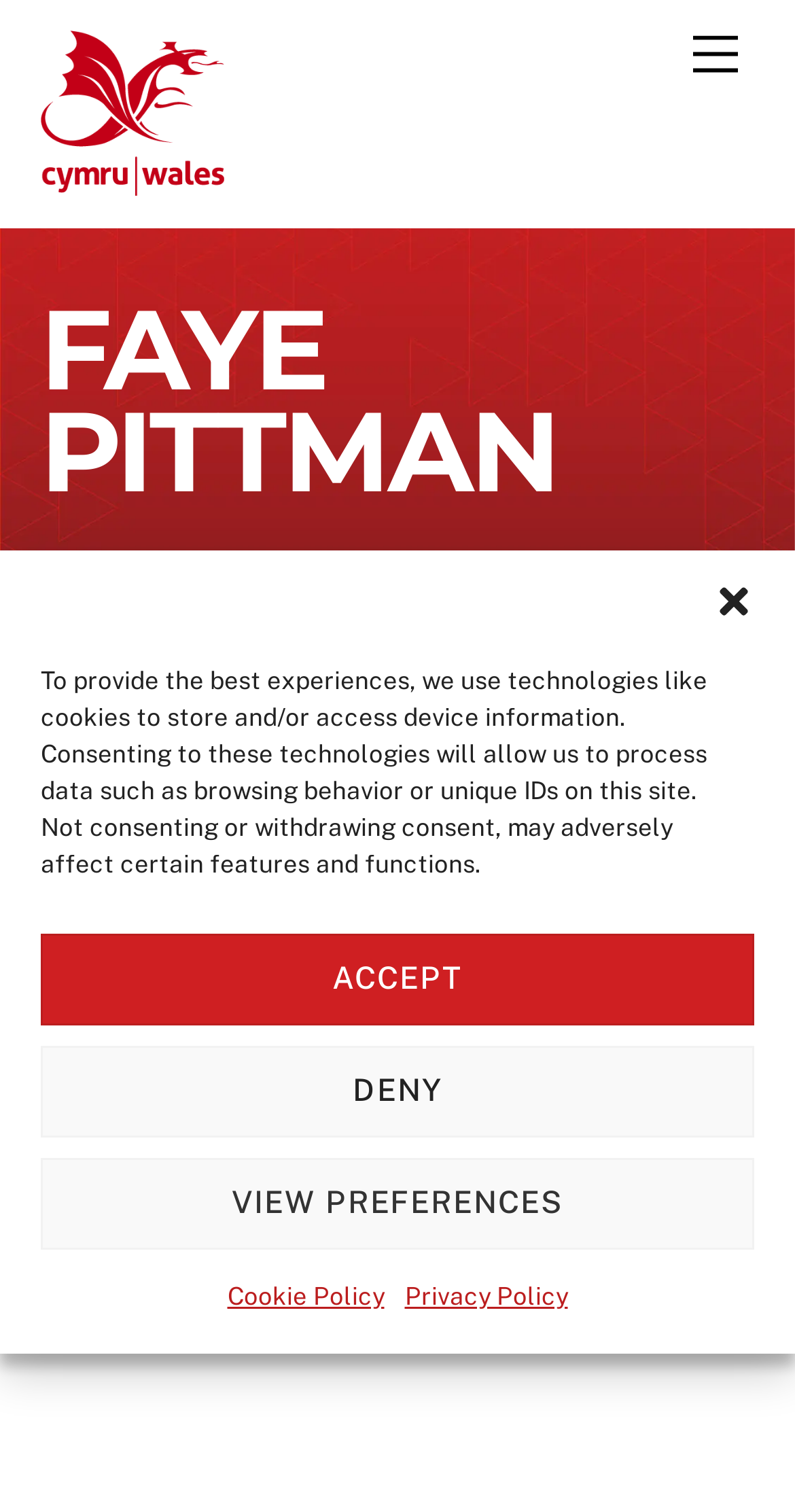Please provide a detailed answer to the question below by examining the image:
What is Faye Pittman's sport?

Based on the webpage, Faye Pittman's profile is displayed, and her sport is mentioned as 'Weightlifting' in the static text element.